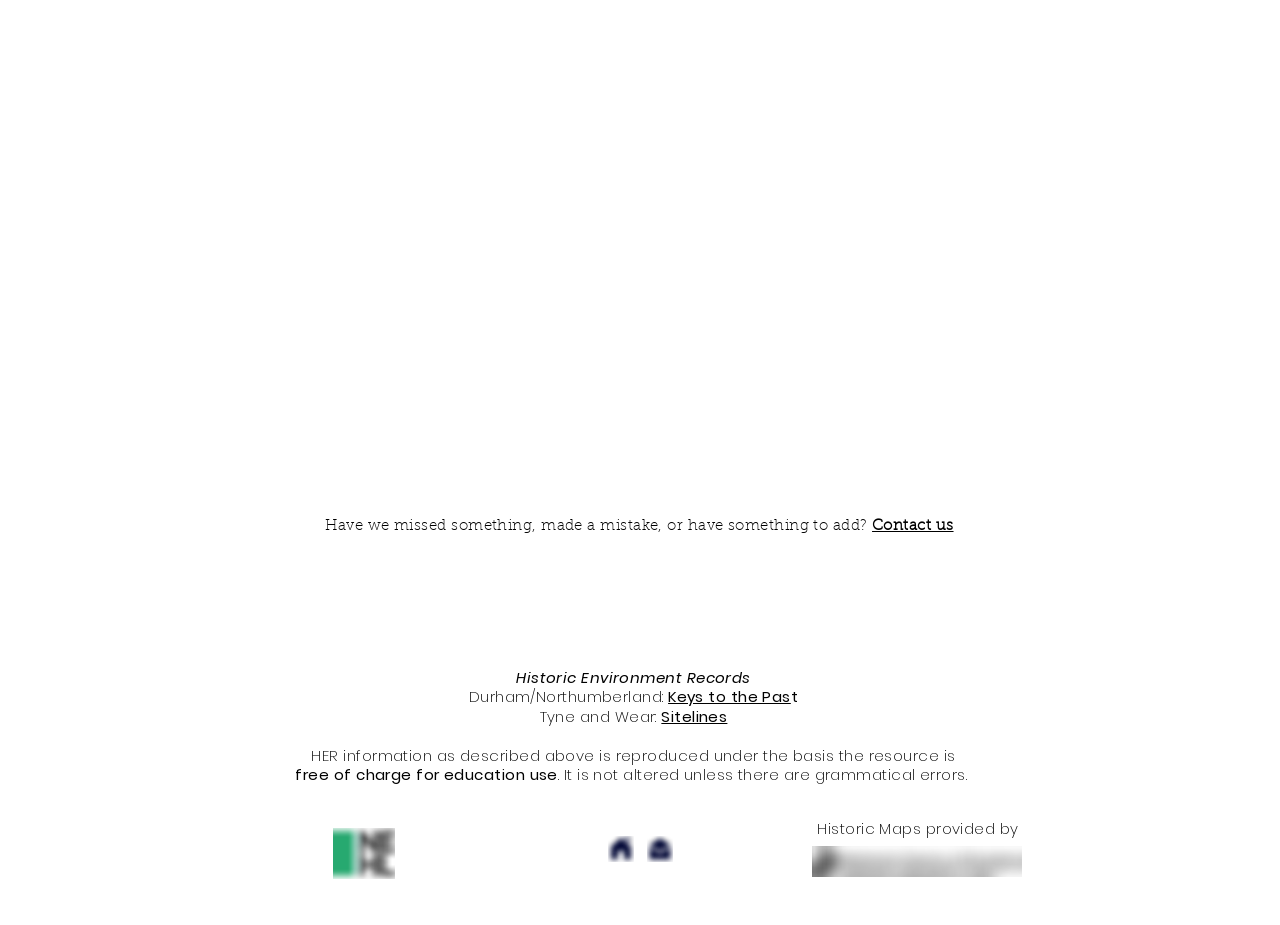Locate the UI element described by Keys to the Pas in the provided webpage screenshot. Return the bounding box coordinates in the format (top-left x, top-left y, bottom-right x, bottom-right y), ensuring all values are between 0 and 1.

[0.522, 0.742, 0.618, 0.765]